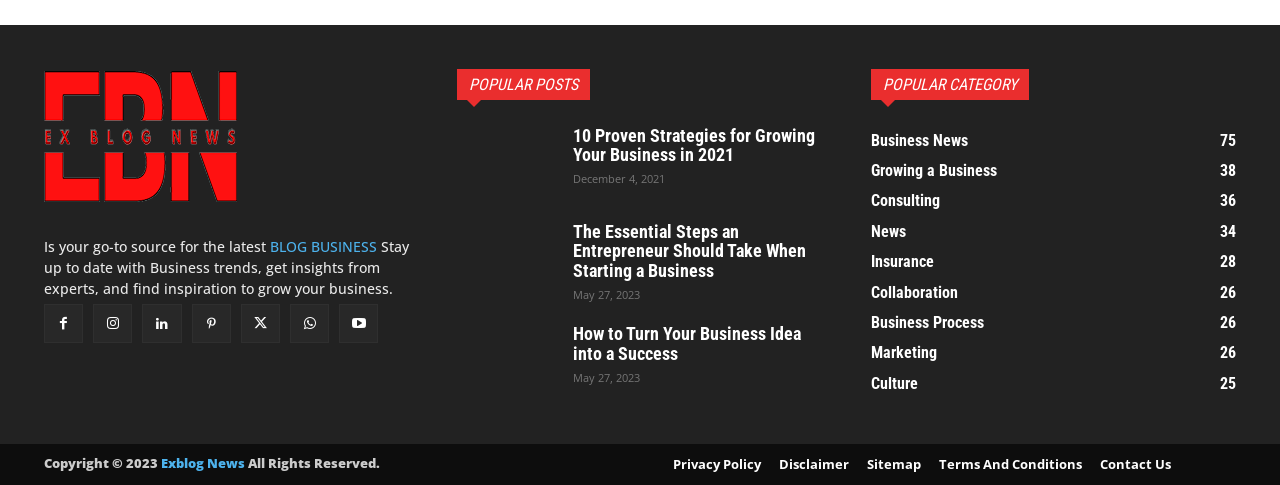Determine the bounding box coordinates of the clickable element to achieve the following action: 'View popular post 10 Proven Strategies for Growing Your Business in 2021'. Provide the coordinates as four float values between 0 and 1, formatted as [left, top, right, bottom].

[0.357, 0.259, 0.435, 0.403]